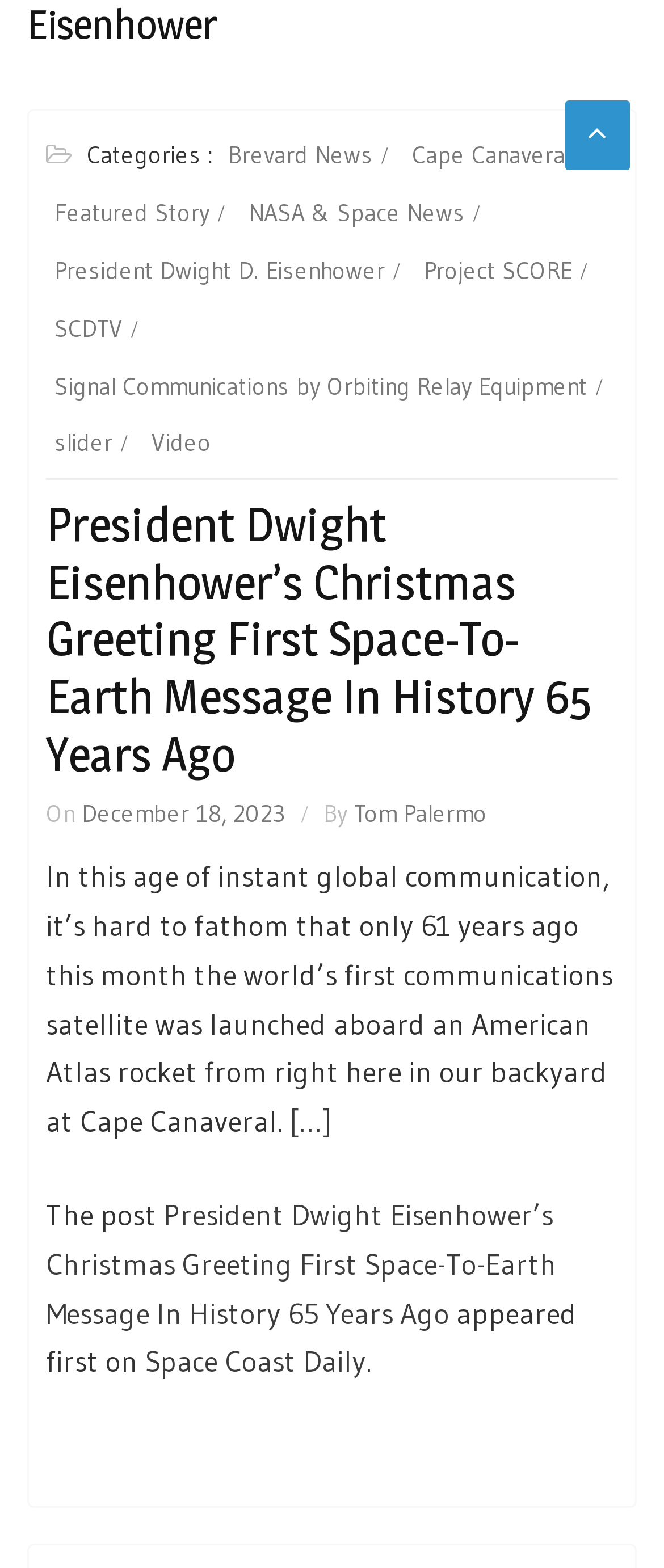Locate the bounding box coordinates of the clickable region to complete the following instruction: "go to November 2019 archives."

None